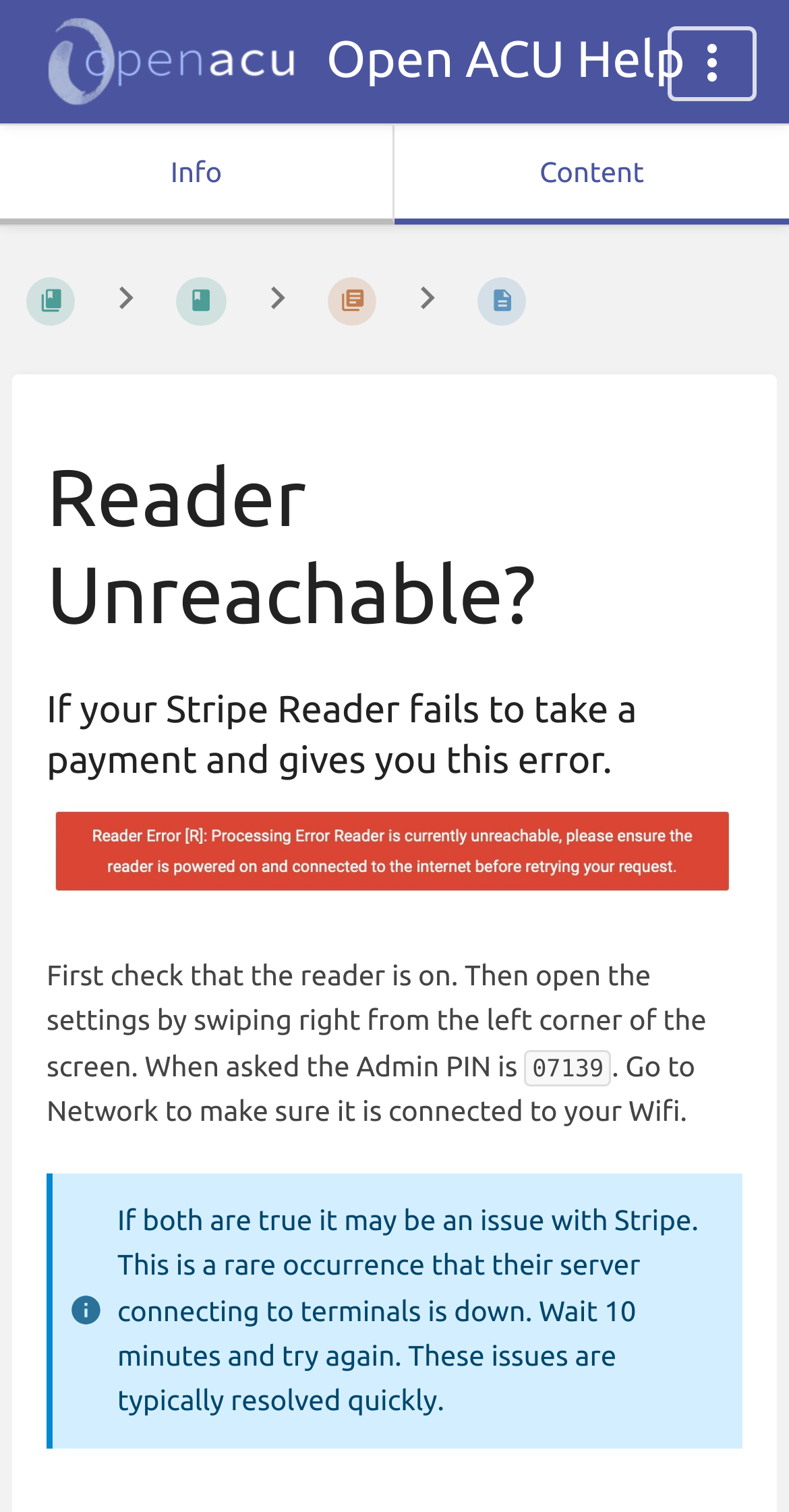Could you please study the image and provide a detailed answer to the question:
What should you do if the reader is on and connected to Wifi?

According to the webpage, if the reader is on and connected to Wifi, it may be an issue with Stripe, and in such cases, the user should wait 10 minutes and try again, as these issues are typically resolved quickly.